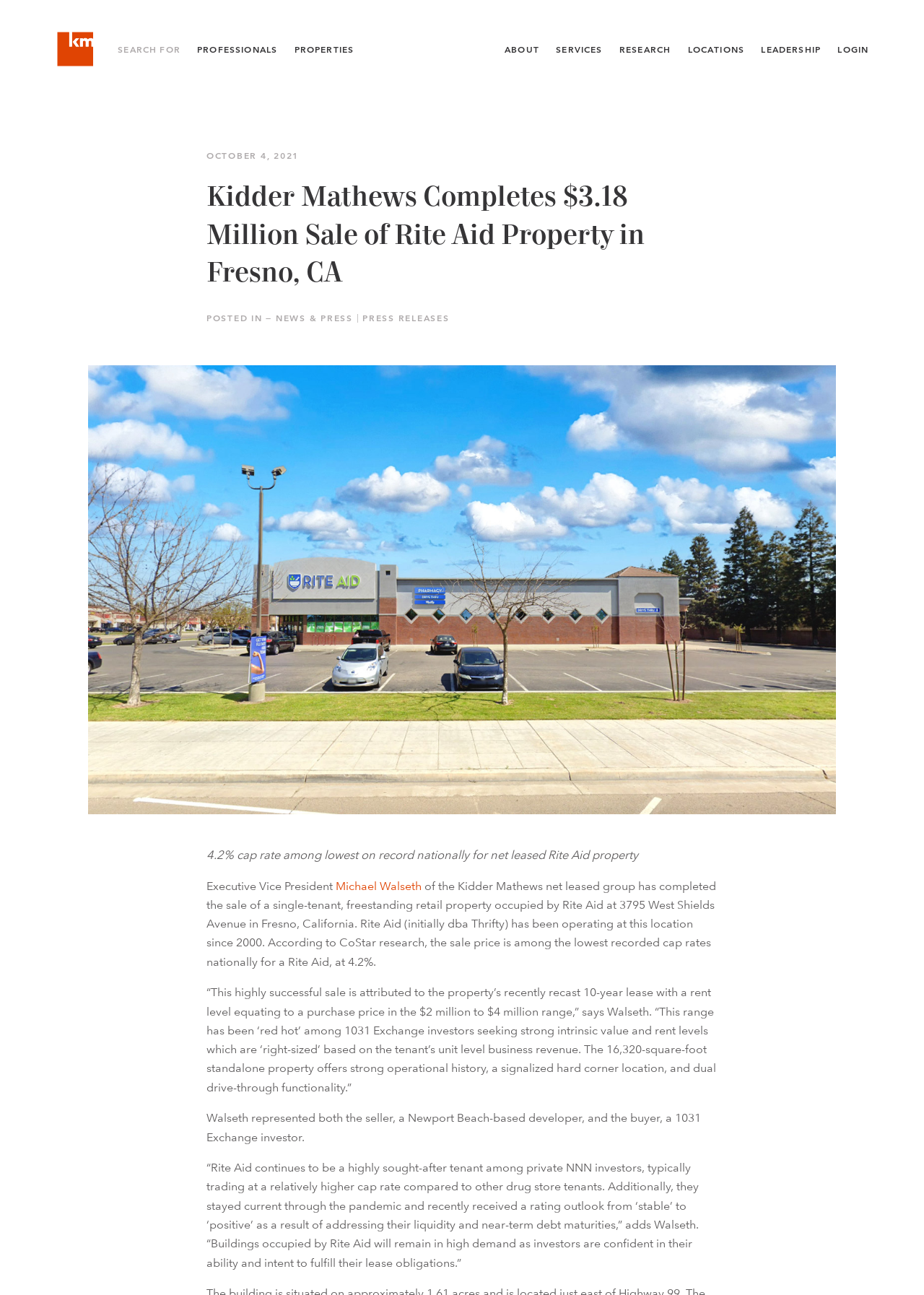Based on the image, please elaborate on the answer to the following question:
Who represented the seller and the buyer in the sale?

According to the webpage, Michael Walseth, the Executive Vice President of the Kidder Mathews net leased group, represented both the seller, a Newport Beach-based developer, and the buyer, a 1031 Exchange investor.